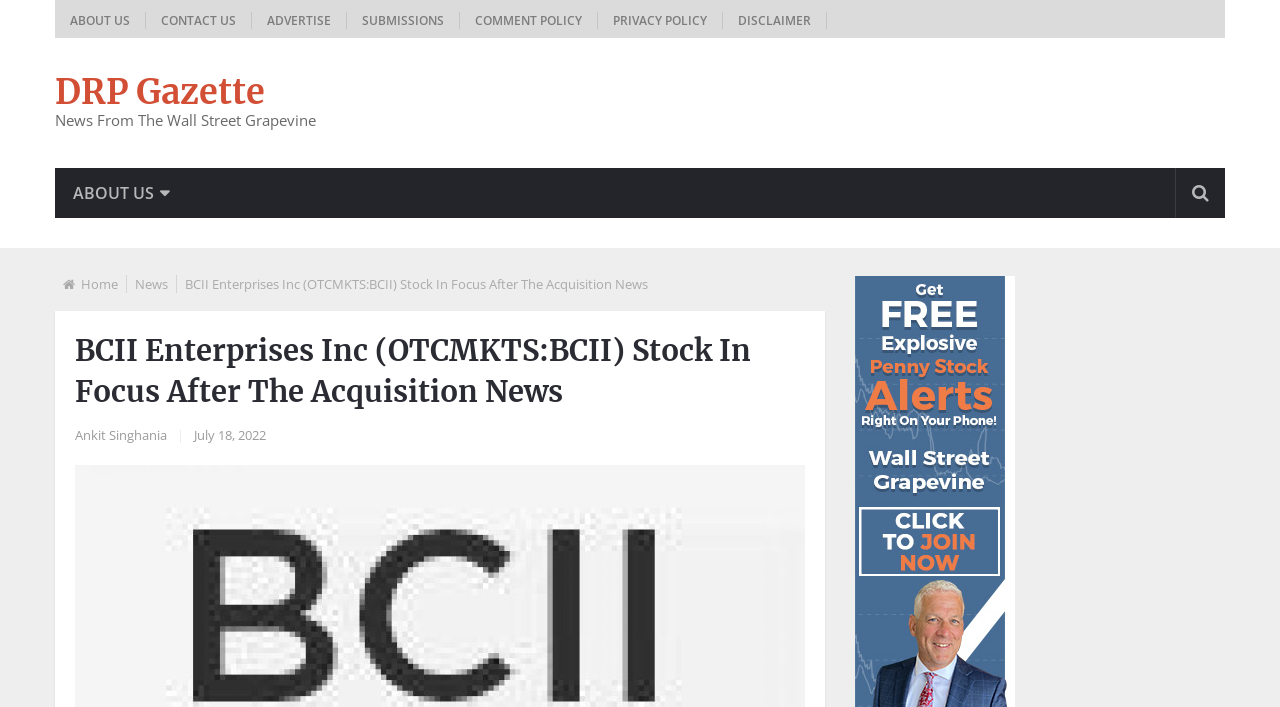Locate the headline of the webpage and generate its content.

BCII Enterprises Inc (OTCMKTS:BCII) Stock In Focus After The Acquisition News